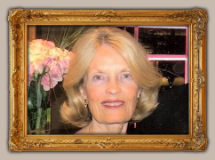What is the shape of the border surrounding the woman? Based on the screenshot, please respond with a single word or phrase.

Ornate golden